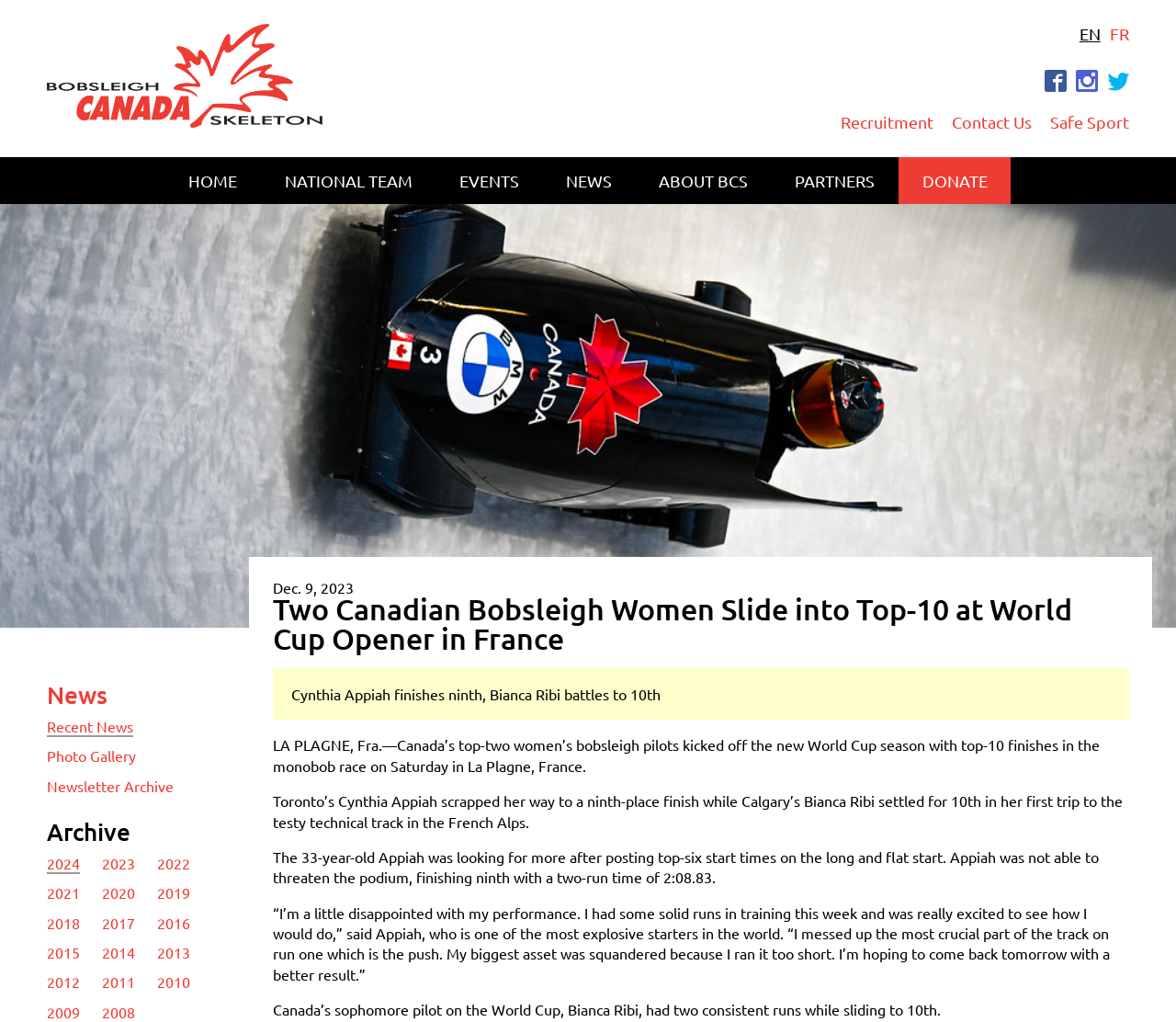Look at the image and give a detailed response to the following question: How many runs did the bobsleigh pilots have in the World Cup event?

I determined the number of runs by reading the content of the news article, which mentions Cynthia Appiah's two-run time of 2:08.83.